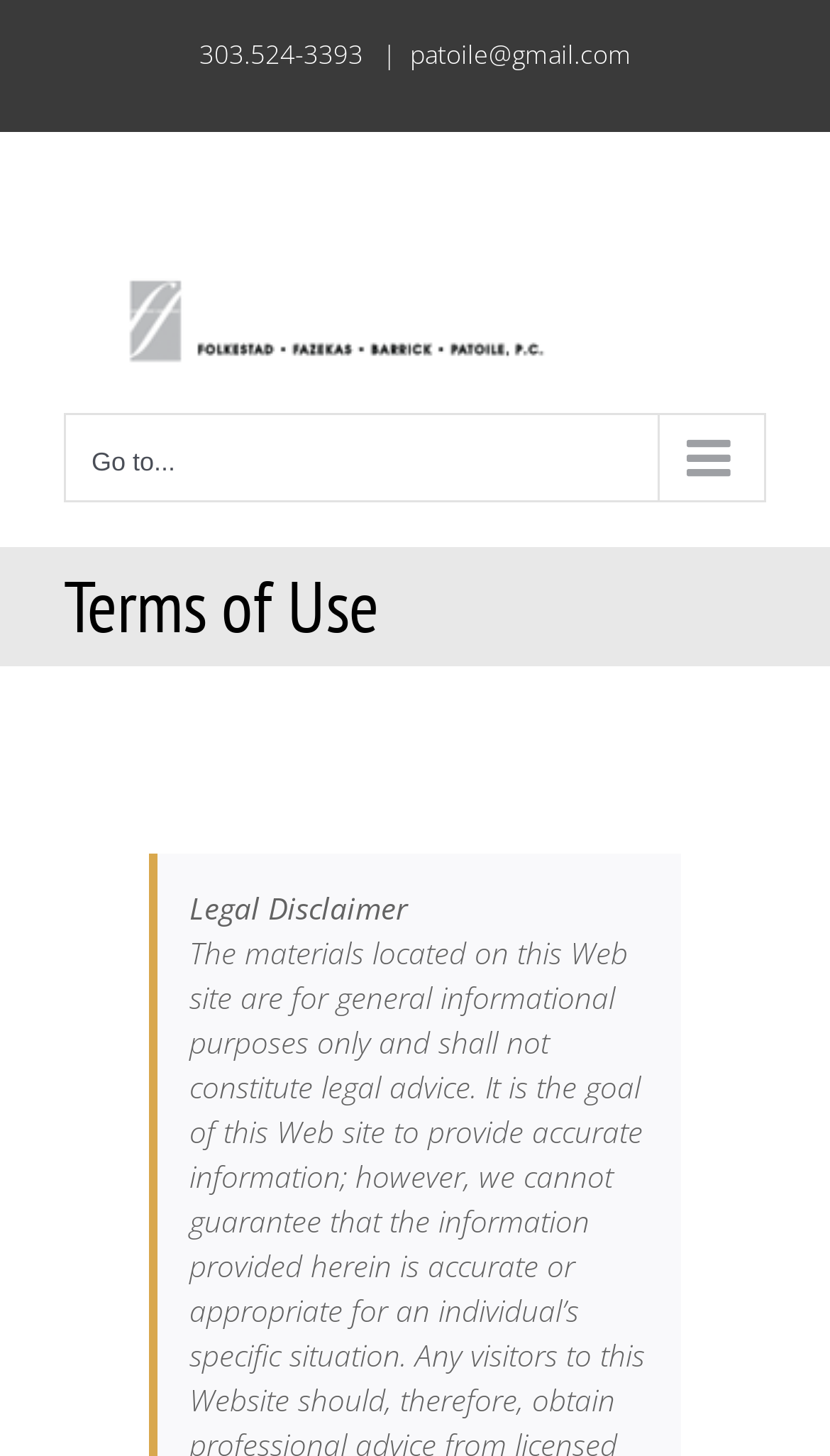What is the email address on the webpage?
Examine the image closely and answer the question with as much detail as possible.

I found the email address by looking at the link element with the OCR text 'patoile@gmail.com' located next to the phone number at the top of the webpage.